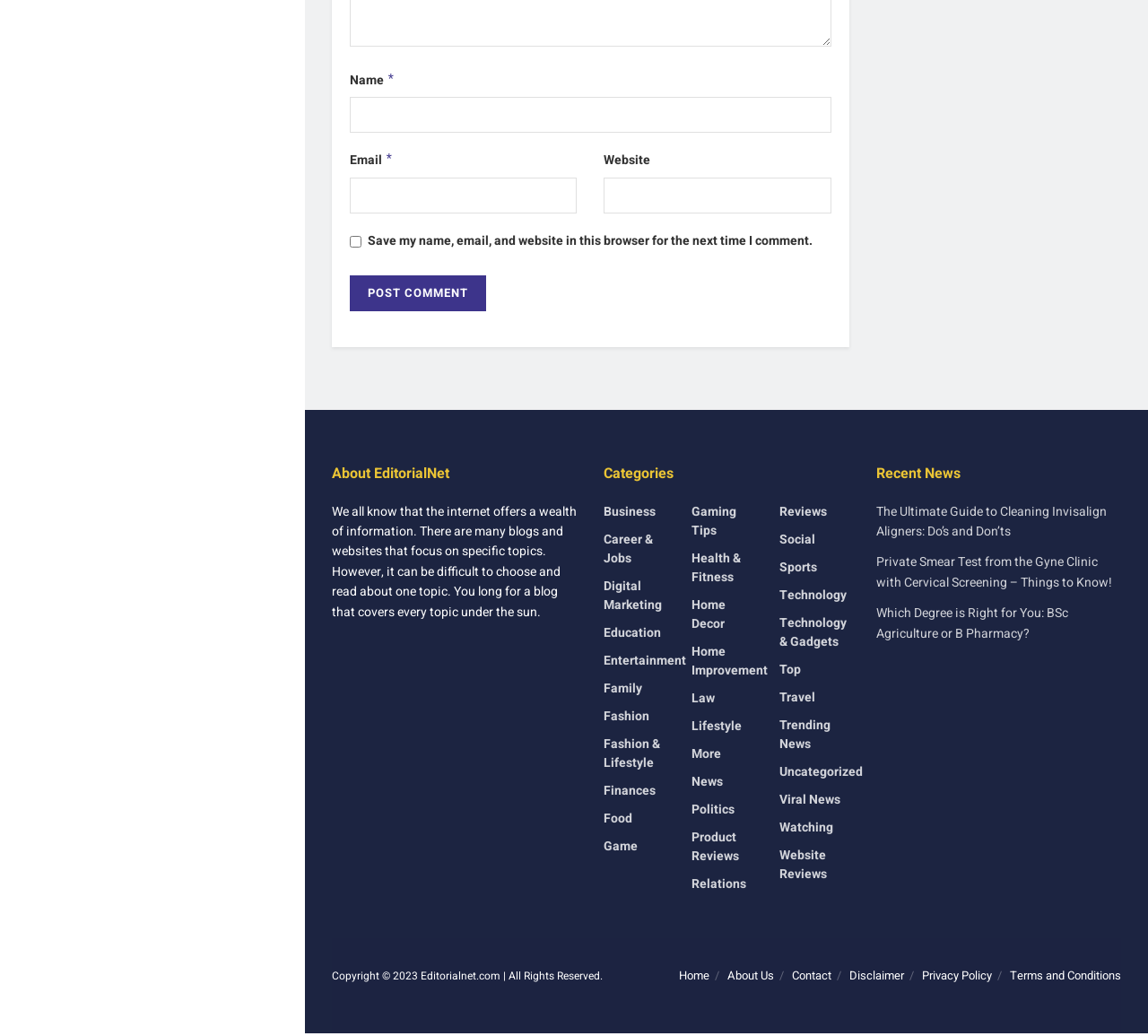What is the copyright year?
Utilize the image to construct a detailed and well-explained answer.

The static text at the bottom of the page reads 'Copyright © 2023 Editorialnet.com | All Rights Reserved.', which indicates that the copyright year is 2023.